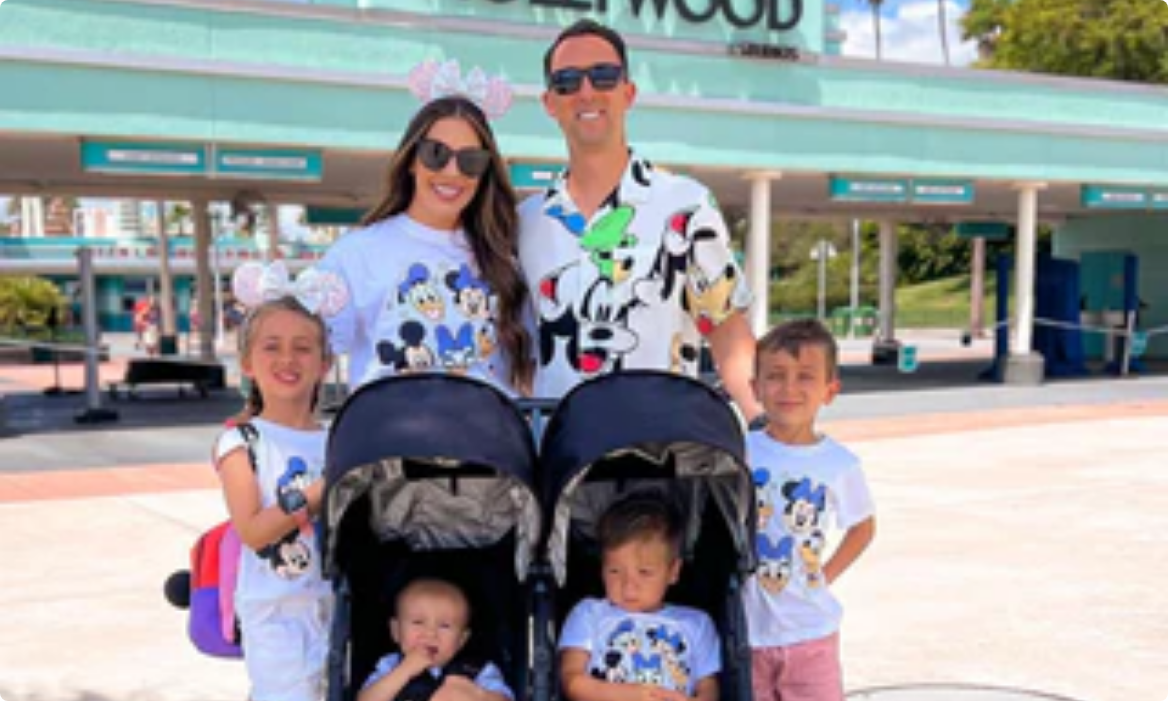Create a detailed narrative of what is happening in the image.

In this vibrant family photo, a cheerful group stands at the entrance of a theme park, showcasing a quintessential Disney adventure. The scene features a woman wearing a playful Mickey Mouse-themed shirt and decorative bunny ears, standing next to a man in a bright, multi-colored shirt adorned with iconic Disney characters. They are accompanied by three children, each displaying their love for Disney through matching shirts. The youngest, seated in a stroller, appears curious and content, while another child stands beside it, smiling at the camera. The backdrop features the theme park entrance, marked by colorful banners and palm trees, adding to the joyful, family-friendly atmosphere. This image captures a memorable moment of fun and togetherness, perfect for creating lasting memories at the happiest place on earth.